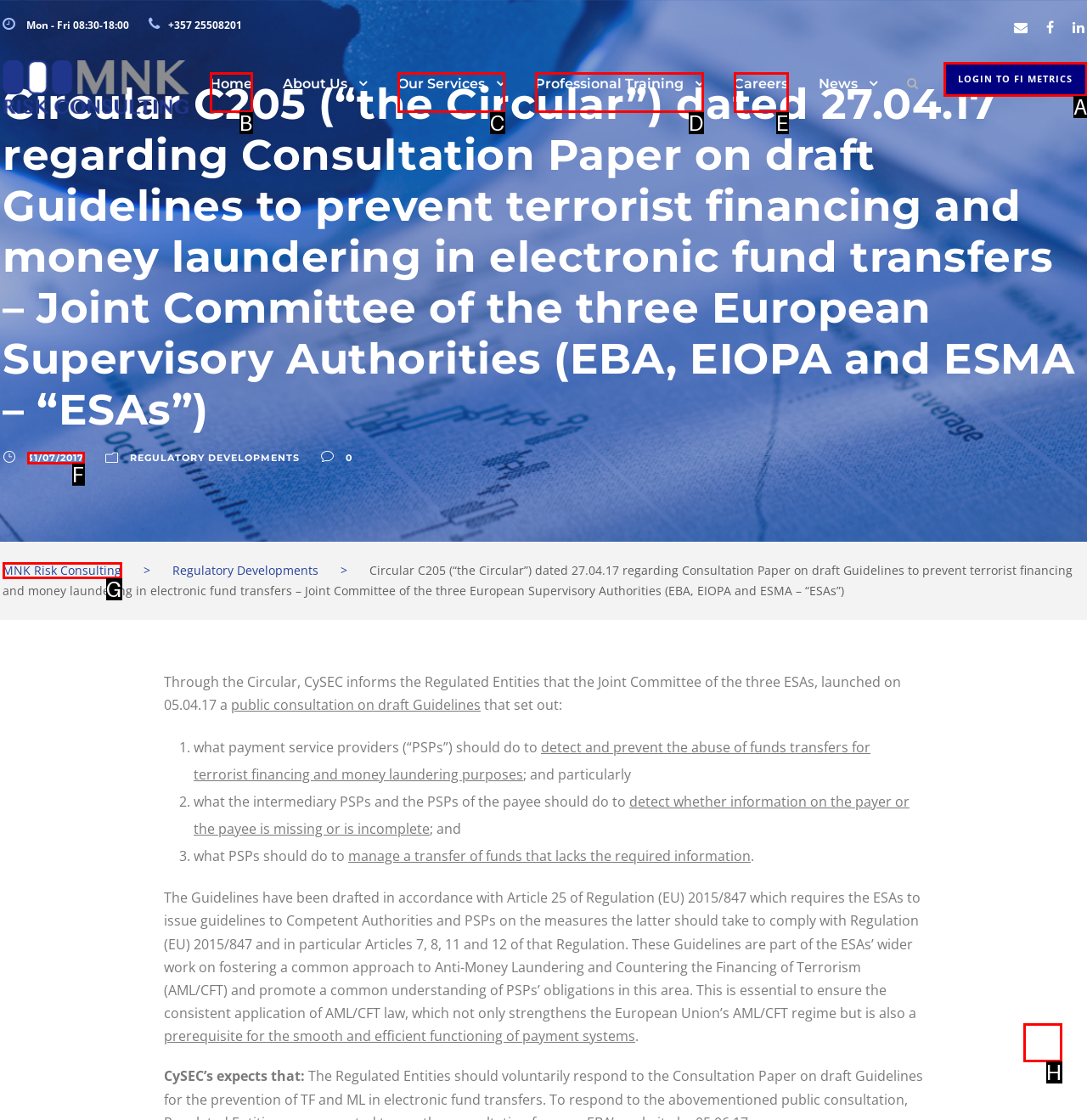Given the task: Click the 'LOGIN TO FI METRICS' button, point out the letter of the appropriate UI element from the marked options in the screenshot.

A